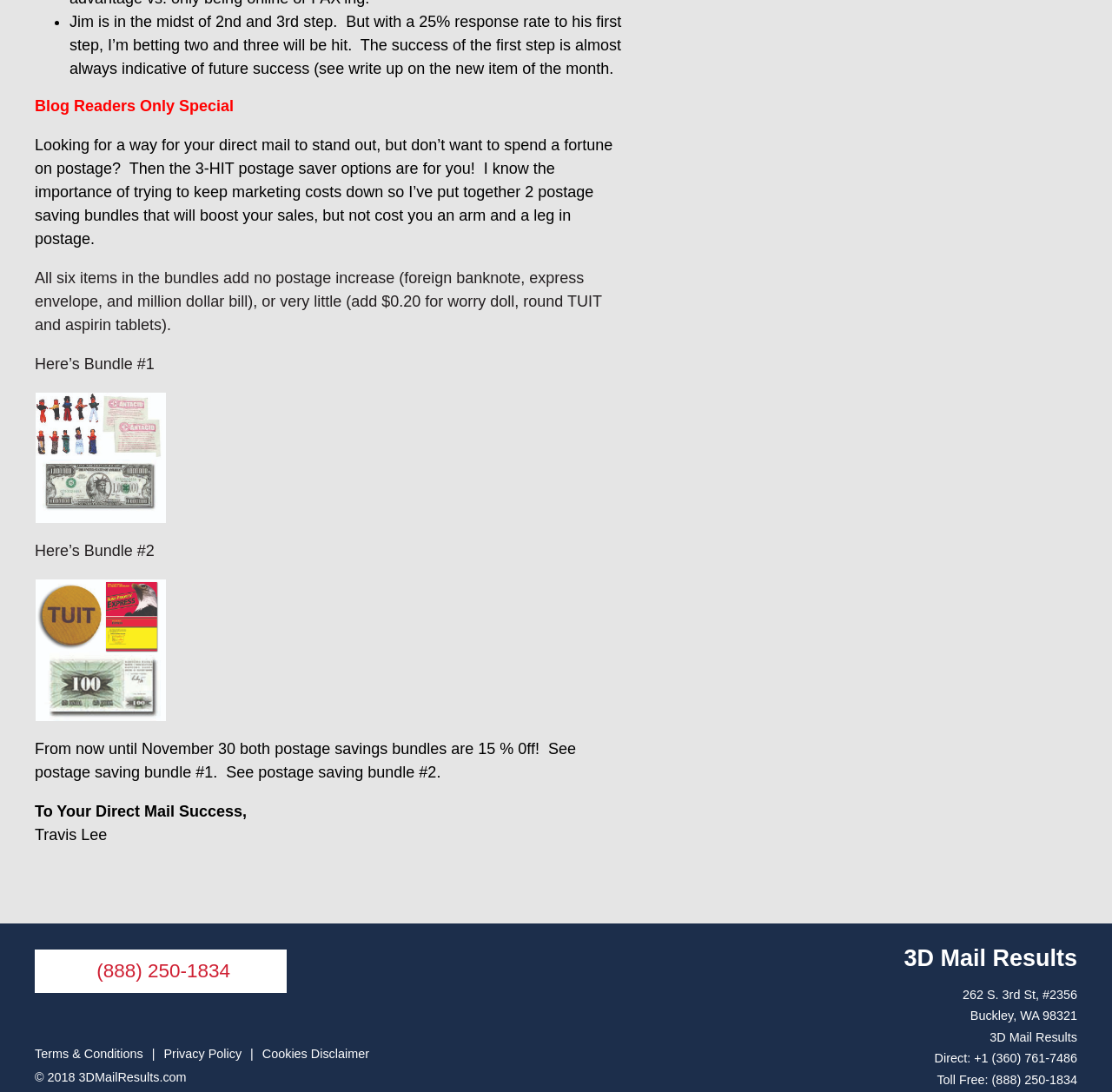Give a concise answer using only one word or phrase for this question:
What is the address of 3D Mail Results?

262 S. 3rd St, #2356, Buckley, WA 98321